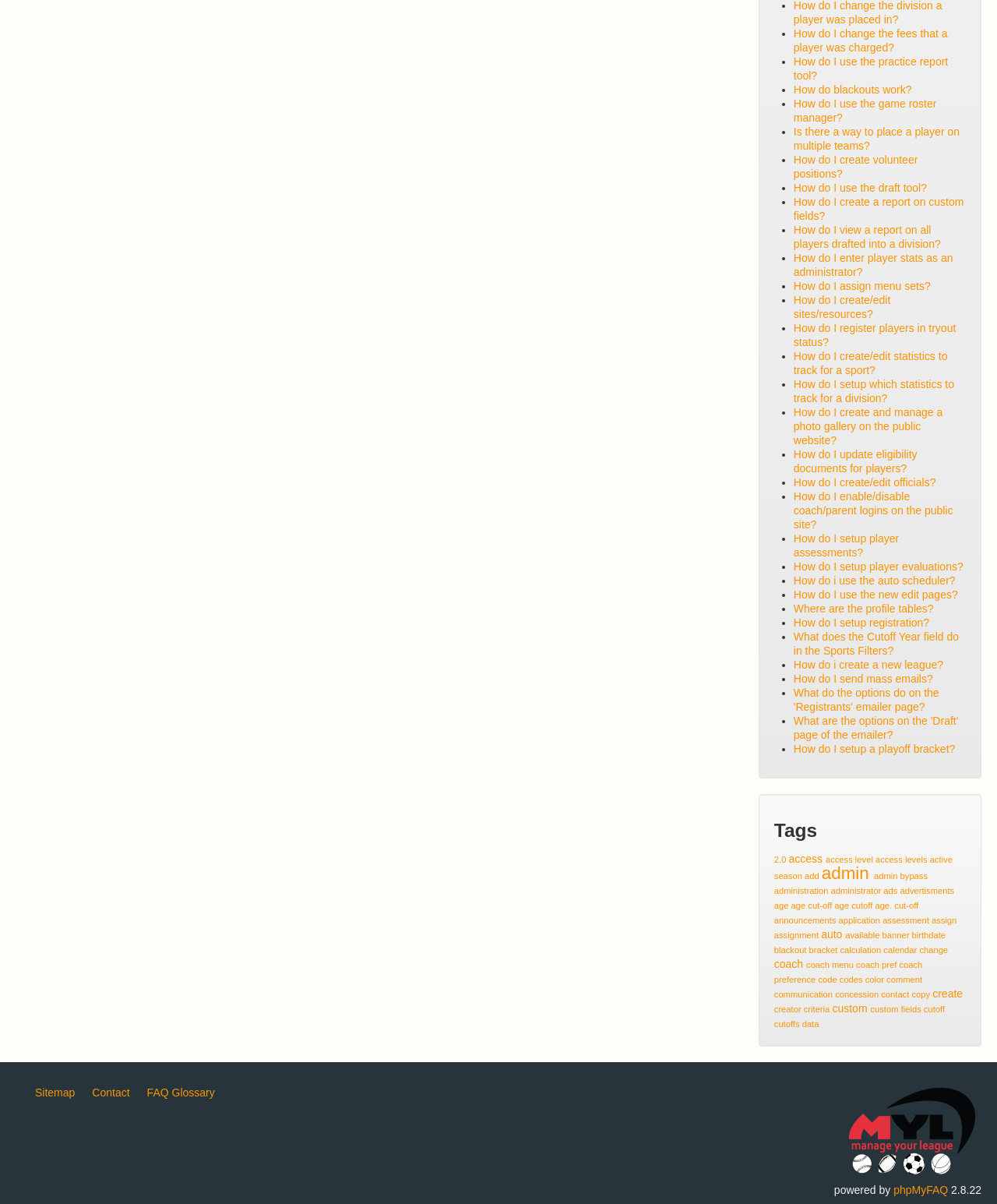What is the purpose of the game roster manager?
Provide a short answer using one word or a brief phrase based on the image.

To manage team rosters